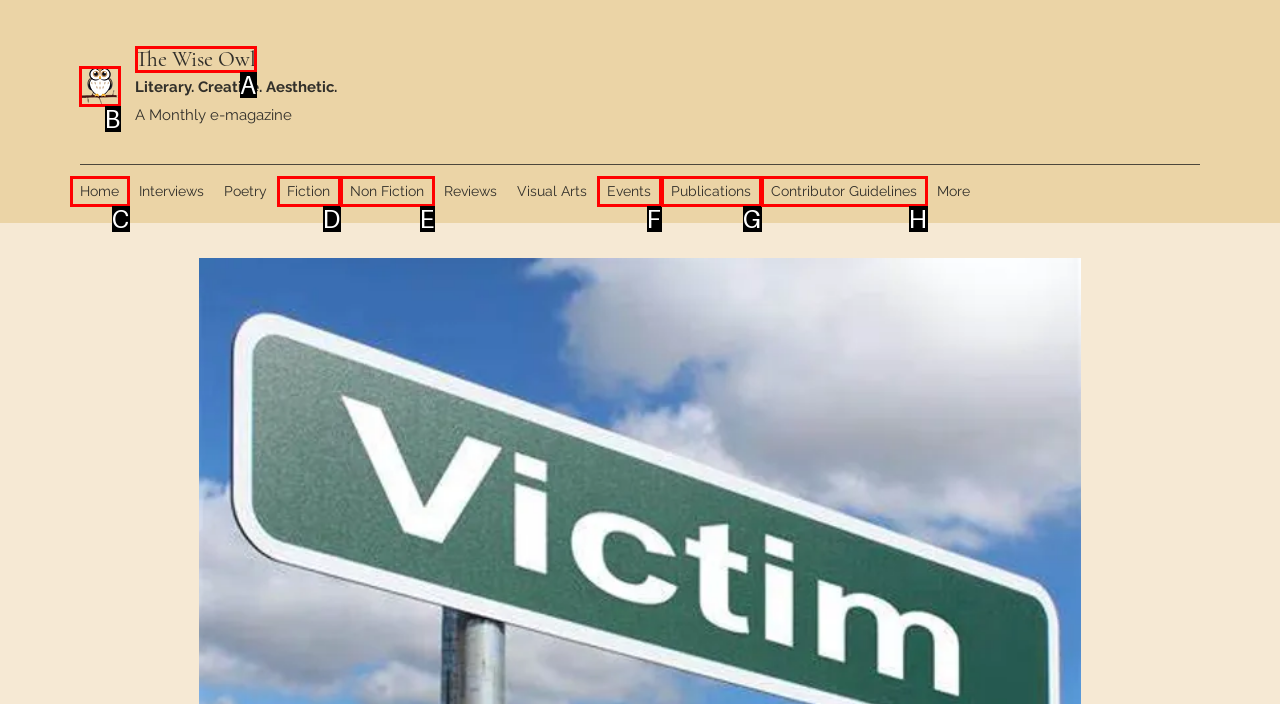Which UI element's letter should be clicked to achieve the task: visit The Wise Owl
Provide the letter of the correct choice directly.

B